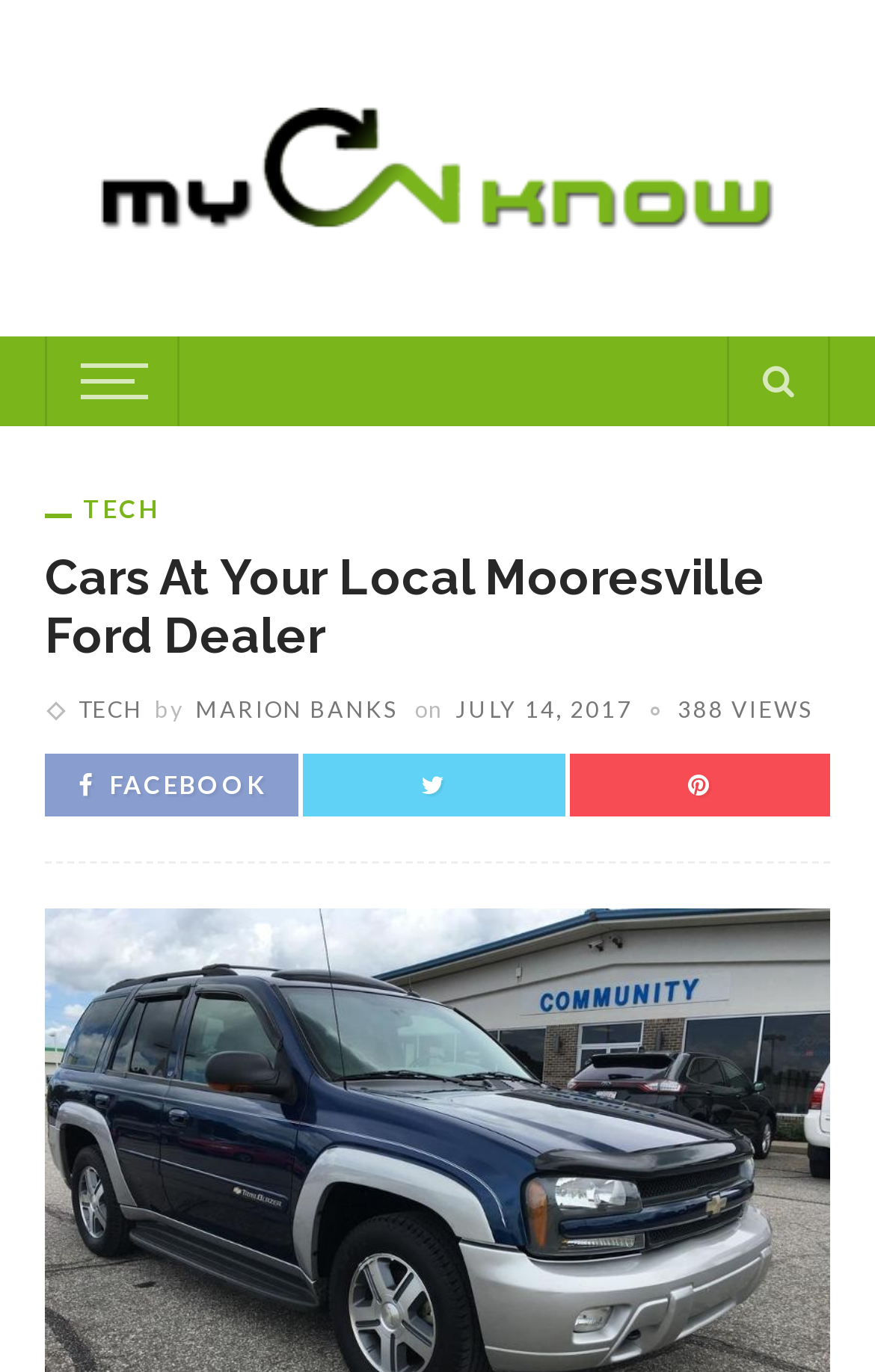Find the bounding box coordinates for the element described here: "388 views".

[0.774, 0.507, 0.928, 0.526]